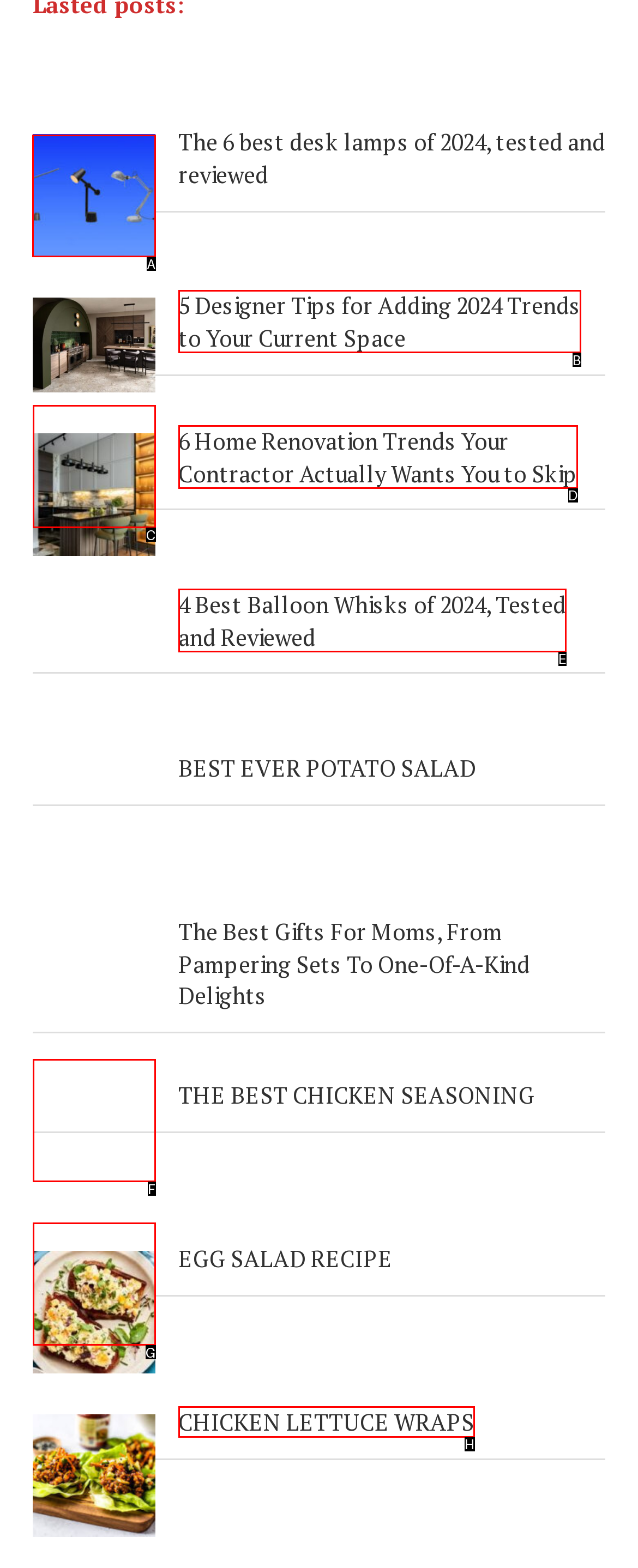Tell me the letter of the UI element I should click to accomplish the task: Read about the 6 best desk lamps of 2024 based on the choices provided in the screenshot.

A